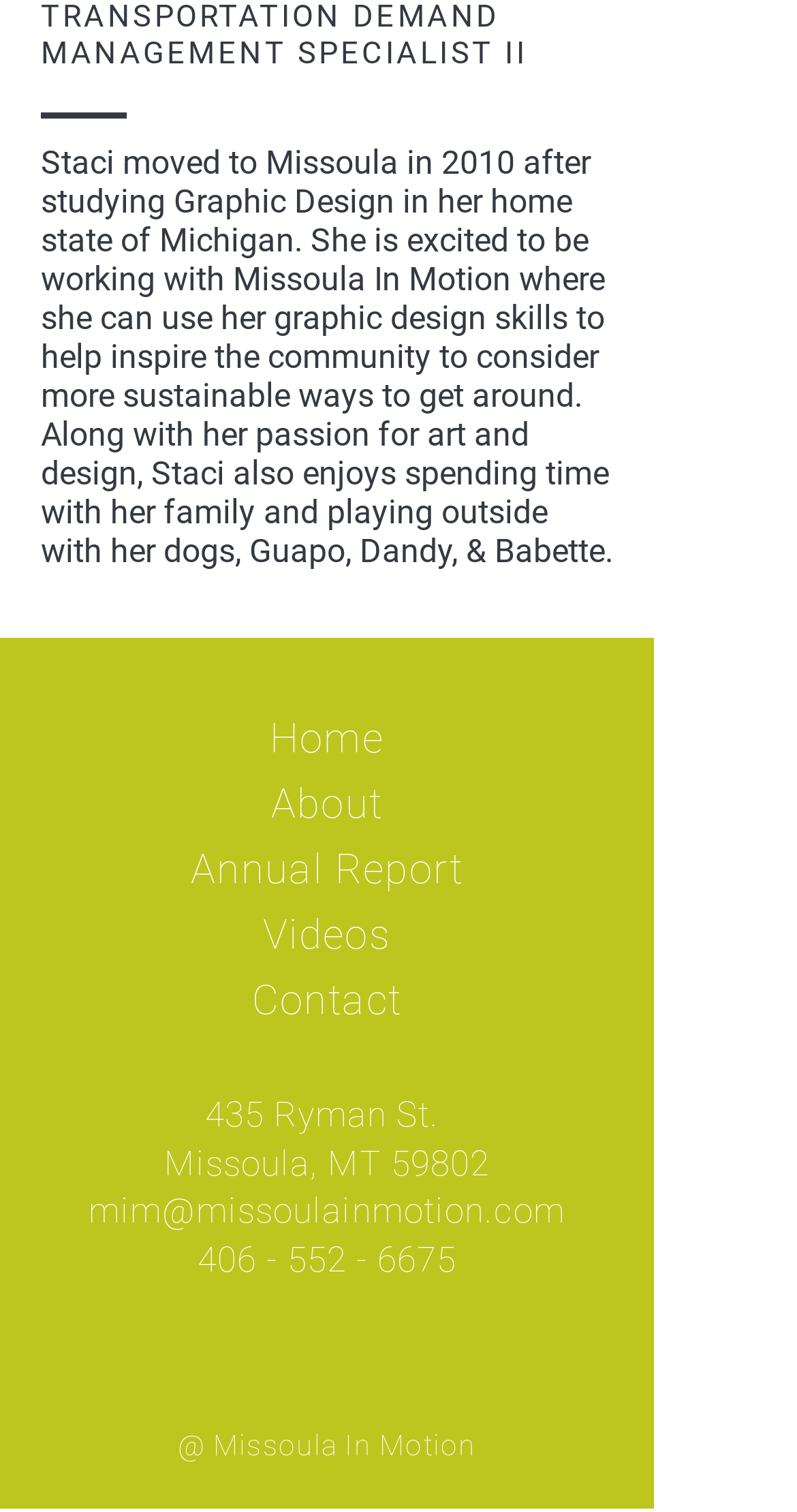Could you highlight the region that needs to be clicked to execute the instruction: "view annual report"?

[0.239, 0.558, 0.581, 0.59]